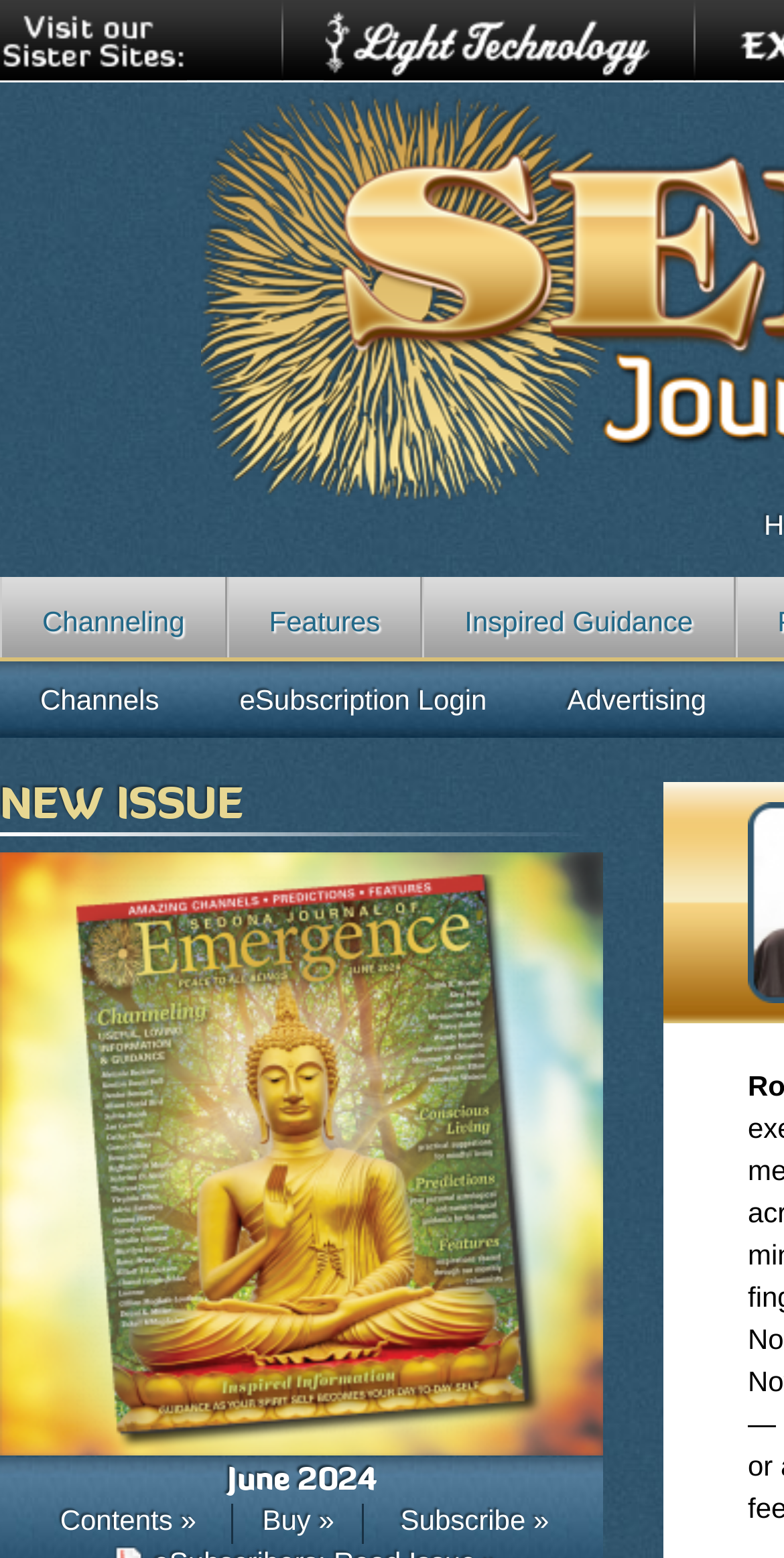Pinpoint the bounding box coordinates of the element you need to click to execute the following instruction: "View June 2024 issue". The bounding box should be represented by four float numbers between 0 and 1, in the format [left, top, right, bottom].

[0.0, 0.917, 0.769, 0.938]